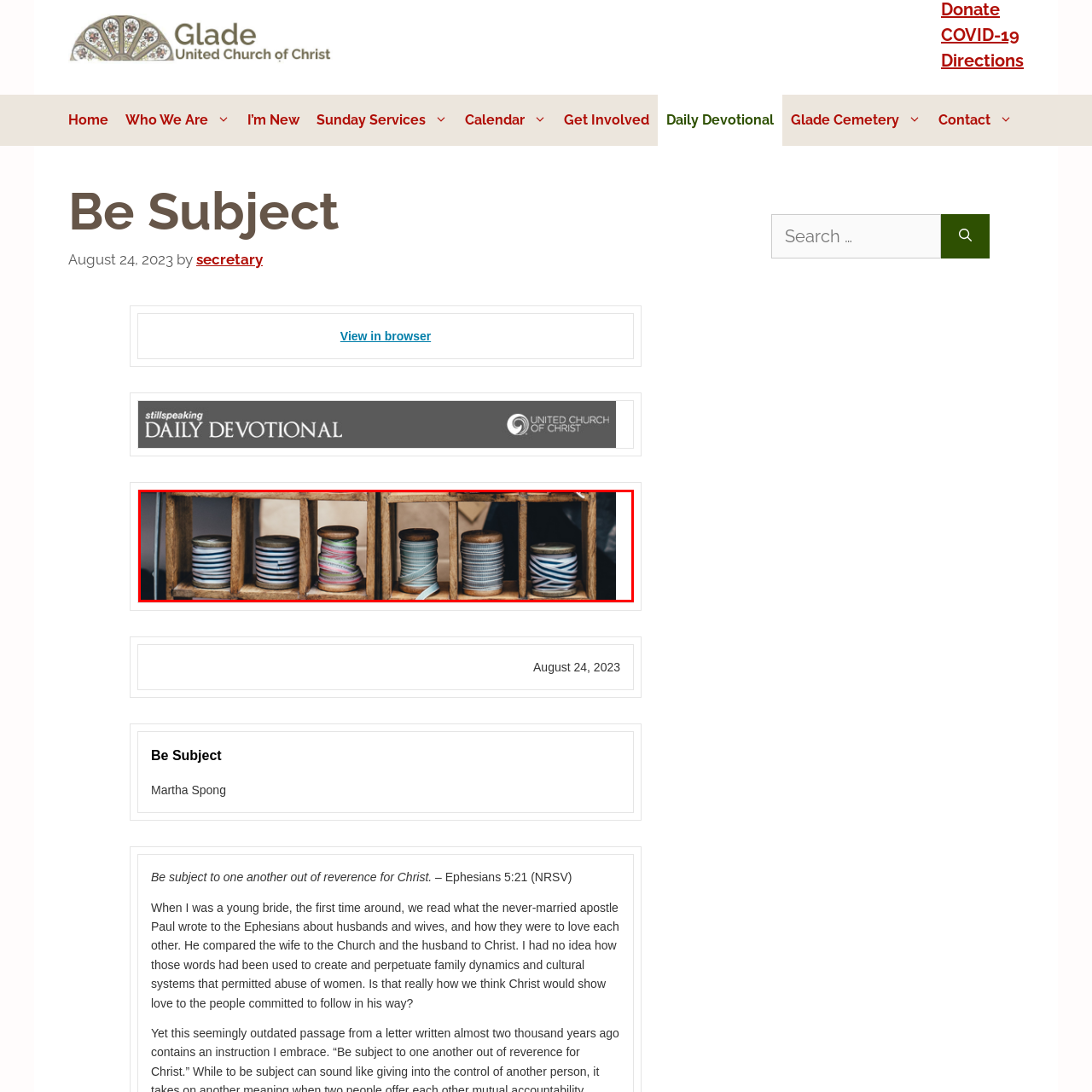Generate a detailed caption for the image within the red outlined area.

The image showcases a rustic wooden shelf filled with spools of ribbon and thread, each intricately wound and displayed in a neat arrangement. The spools vary in color and pattern, with some featuring vibrant stripes and others in softer, pastel shades. This aesthetic serves to highlight the artistic charm of traditional sewing supplies, evoking a sense of creativity and craftsmanship. The use of natural wood further complements the subtle textures and hues of the ribbons, creating a warm, inviting atmosphere that appeals to crafters and sewing enthusiasts alike.